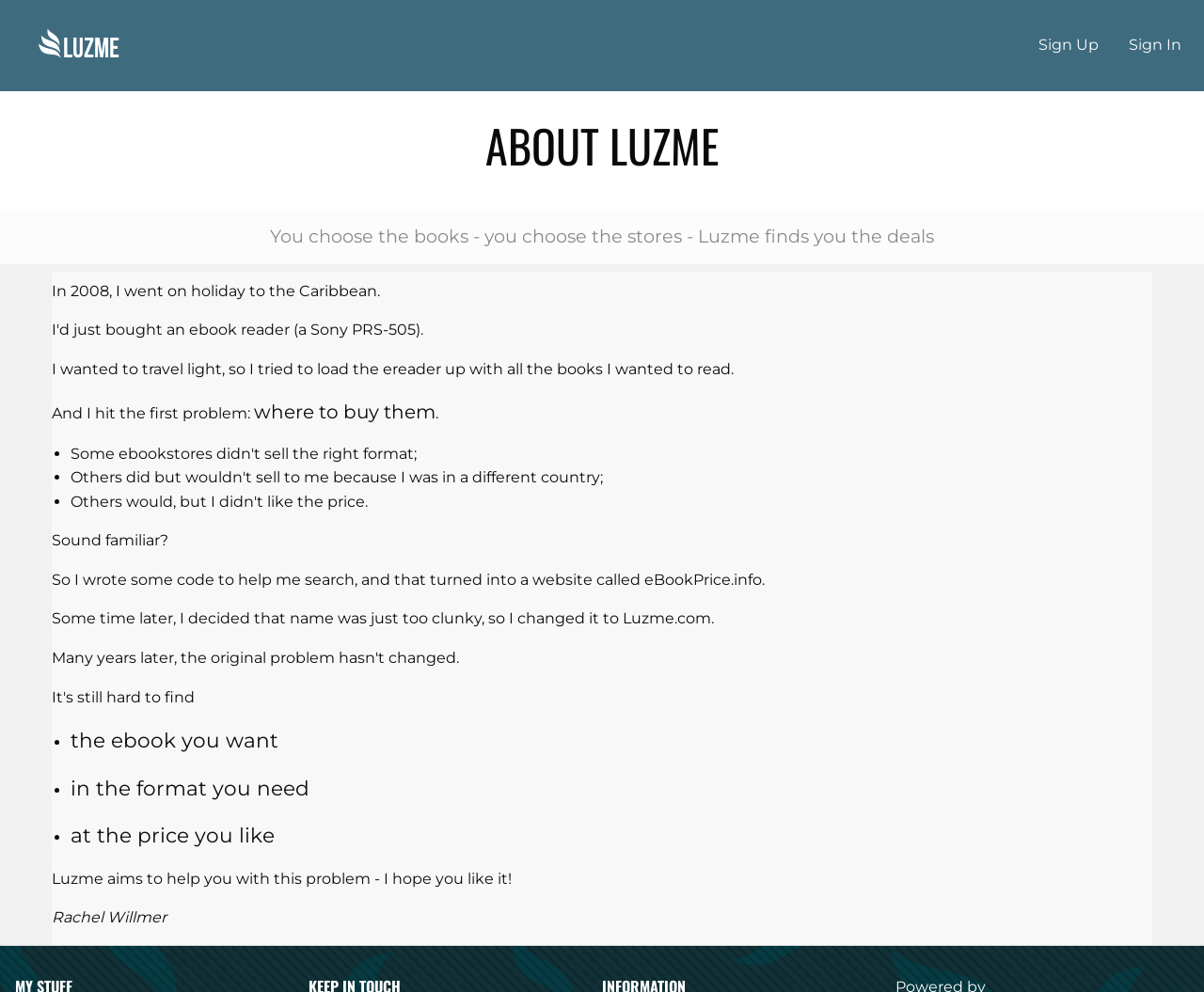What are the three things Luzme helps with?
Please answer the question with as much detail as possible using the screenshot.

The answer can be found in the list markers and corresponding text, which mention finding 'the ebook you want', 'in the format you need', and 'at the price you like'. These are the three things that Luzme helps with.